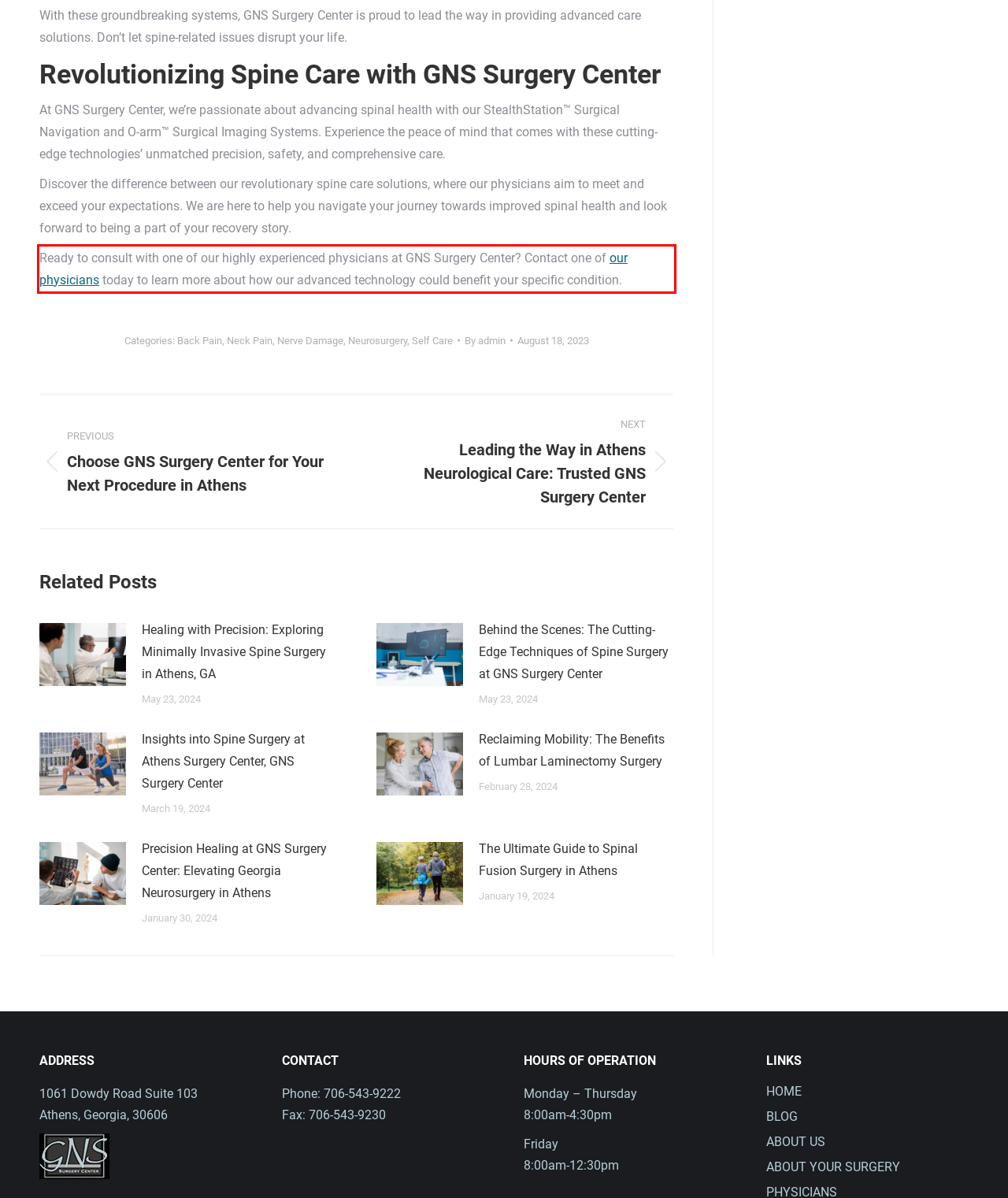Given a screenshot of a webpage containing a red bounding box, perform OCR on the text within this red bounding box and provide the text content.

Ready to consult with one of our highly experienced physicians at GNS Surgery Center? Contact one of our physicians today to learn more about how our advanced technology could benefit your specific condition.